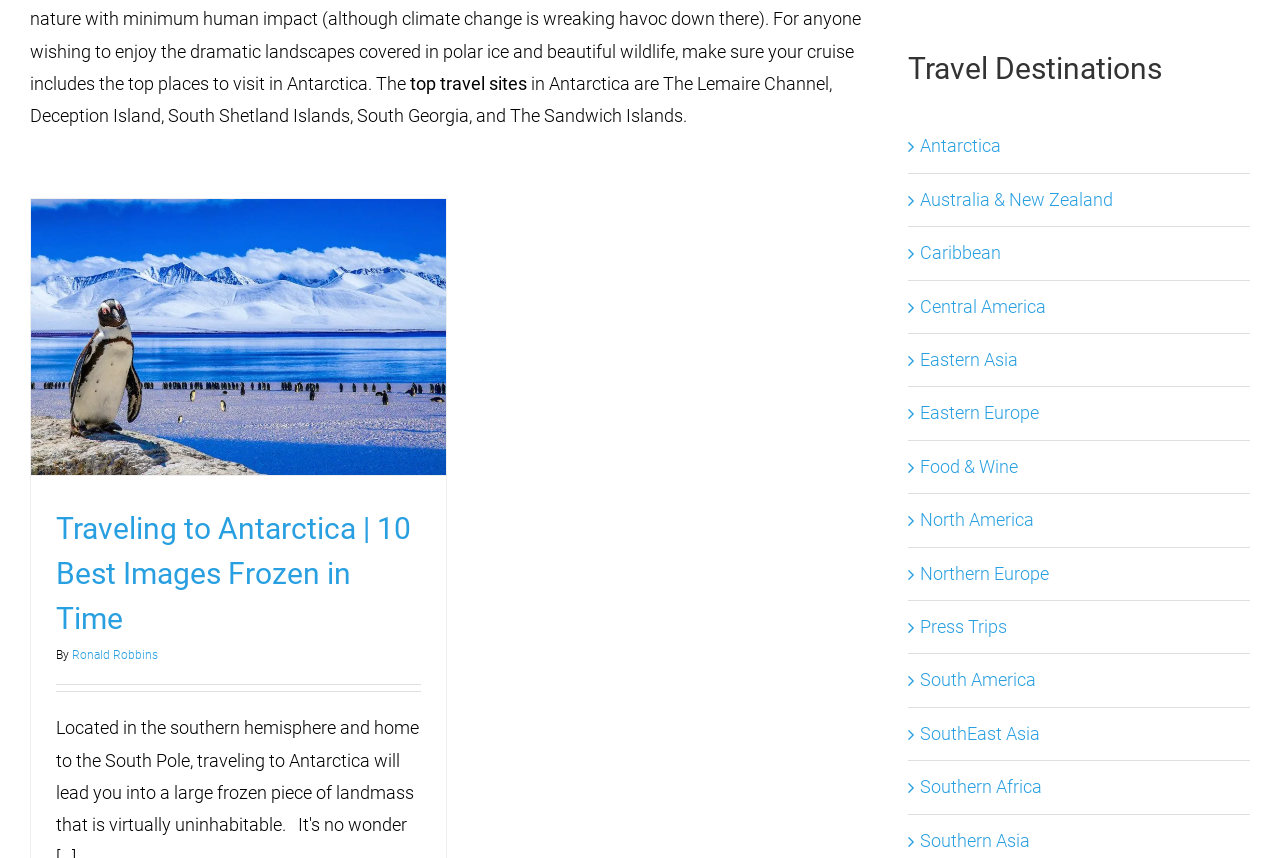Refer to the image and offer a detailed explanation in response to the question: What is the top travel site in Antarctica?

Based on the static text element at the top of the webpage, it is mentioned that the top travel sites in Antarctica are The Lemaire Channel, Deception Island, South Shetland Islands, South Georgia, and The Sandwich Islands. Therefore, the top travel site in Antarctica is The Lemaire Channel.